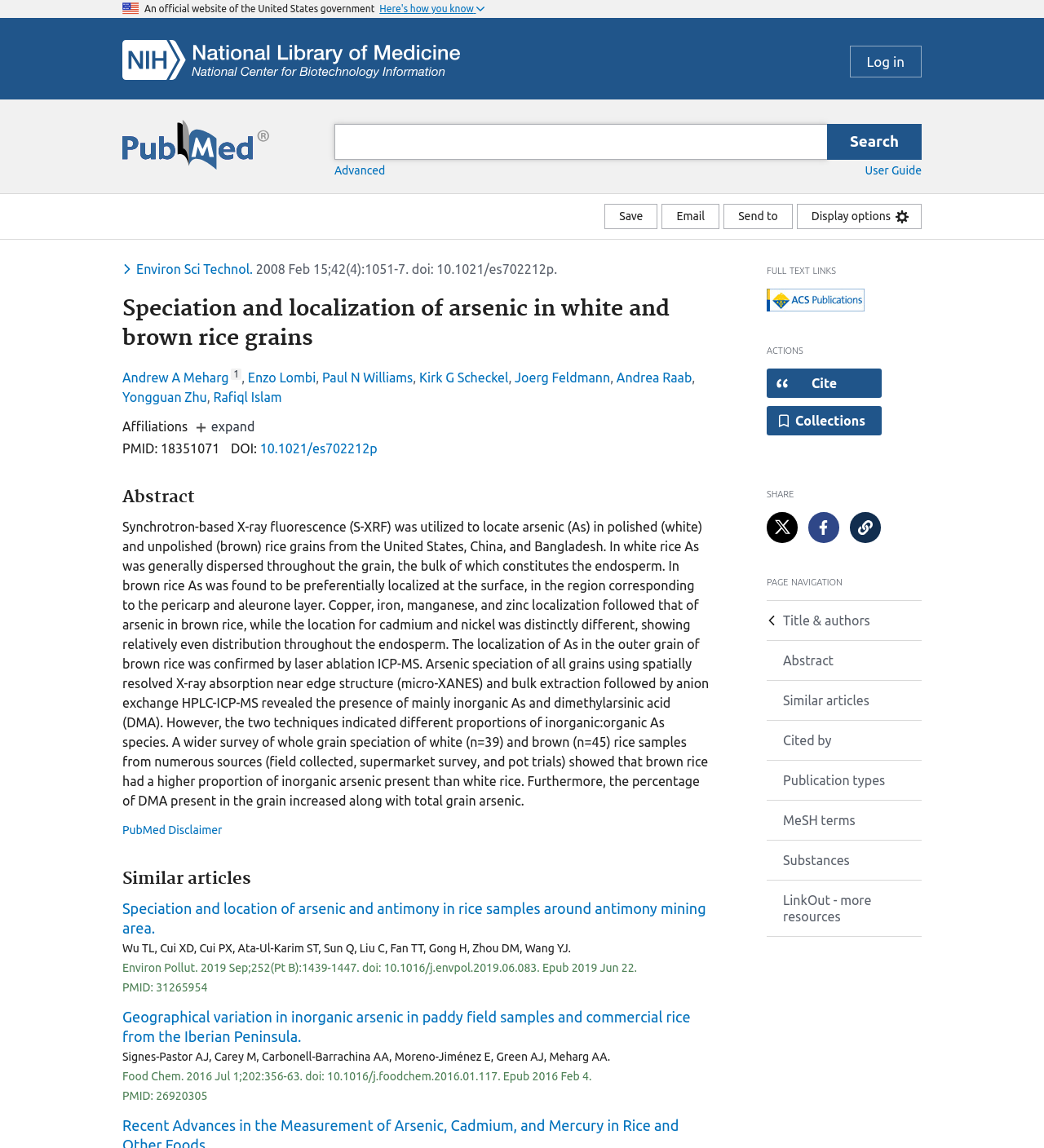Provide a short, one-word or phrase answer to the question below:
What is the PMID of this article?

18351071